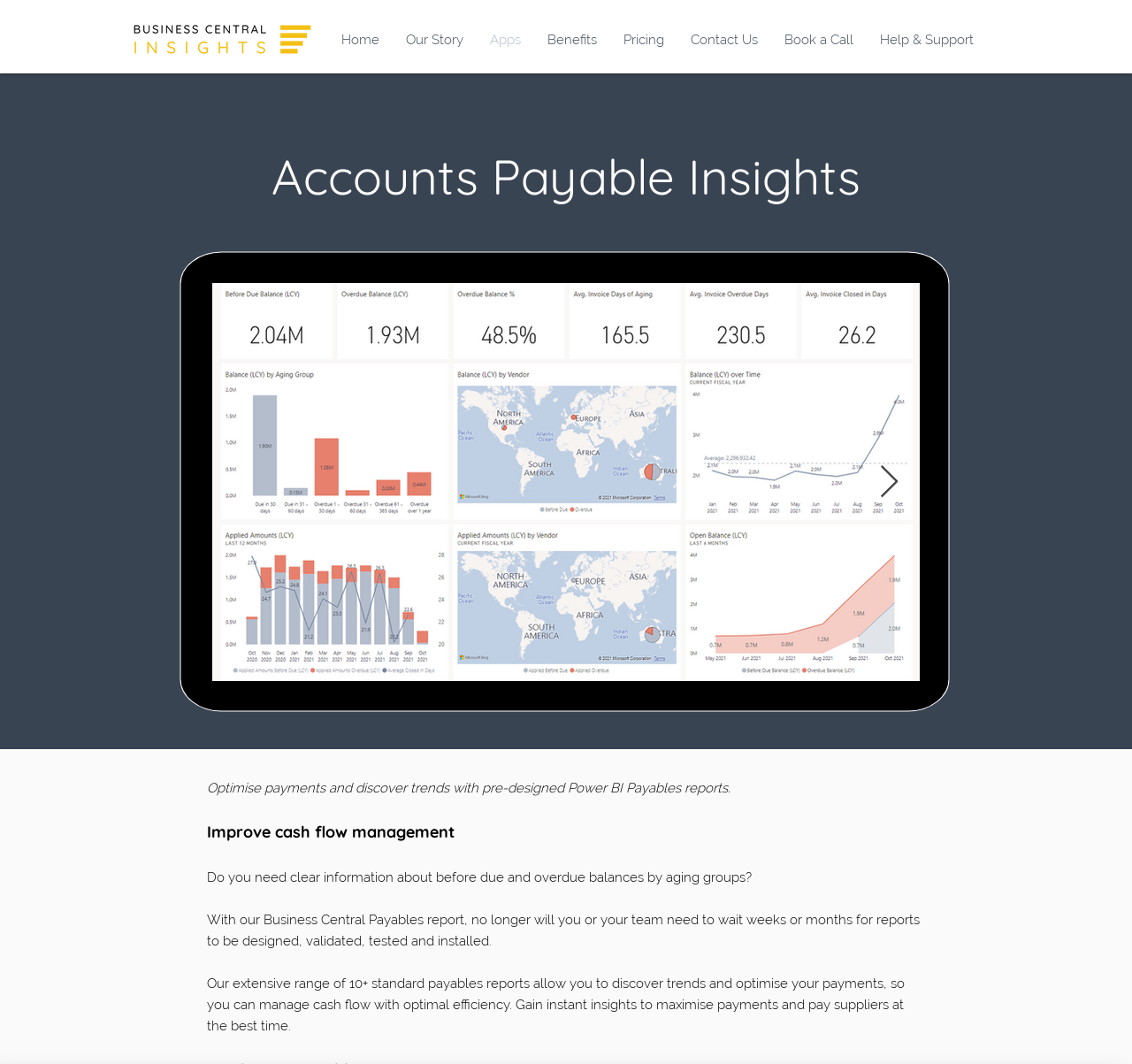Please specify the coordinates of the bounding box for the element that should be clicked to carry out this instruction: "Click the Next Item button". The coordinates must be four float numbers between 0 and 1, formatted as [left, top, right, bottom].

[0.777, 0.437, 0.795, 0.469]